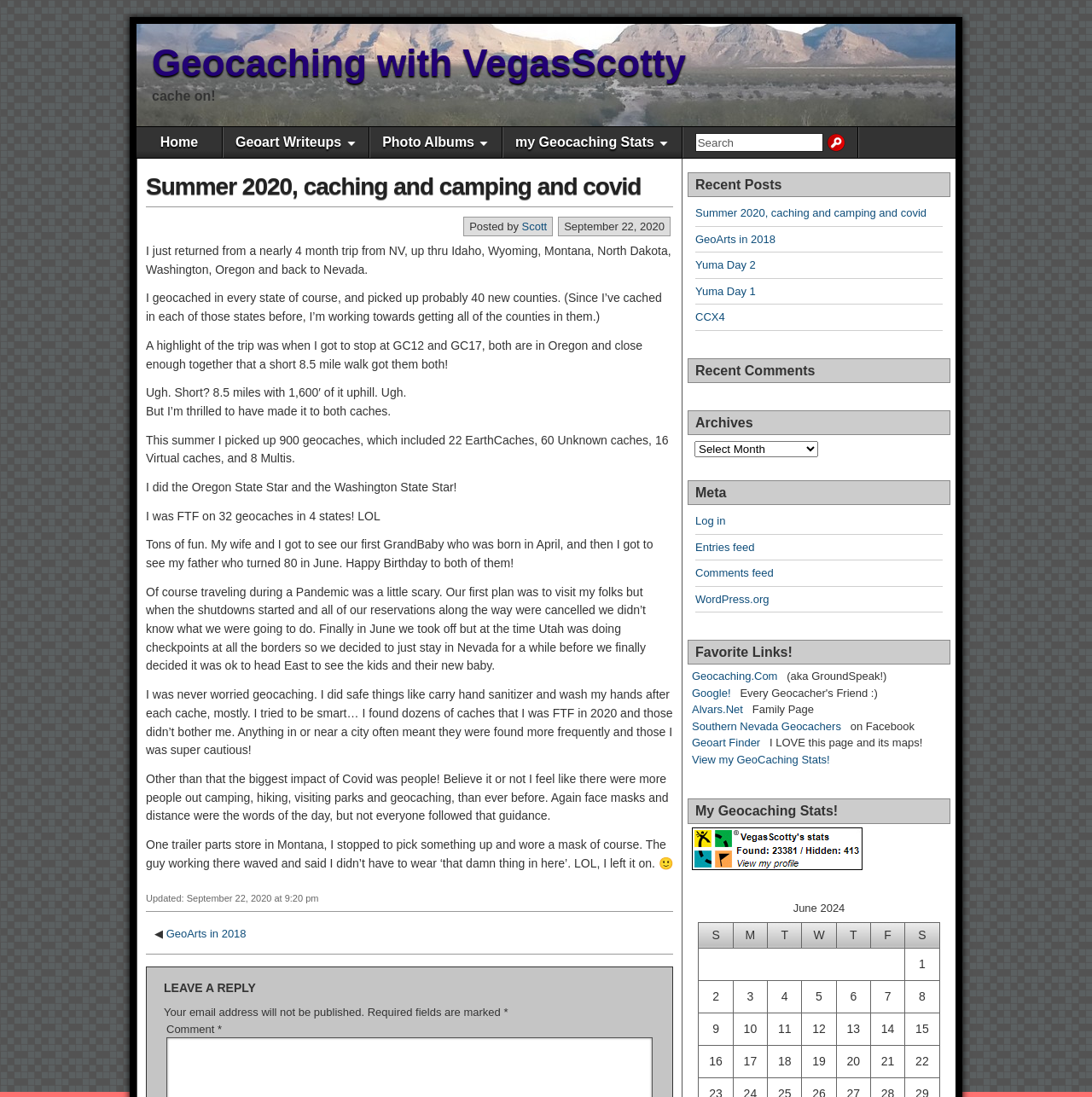Highlight the bounding box coordinates of the region I should click on to meet the following instruction: "View my geocaching stats".

[0.634, 0.687, 0.76, 0.698]